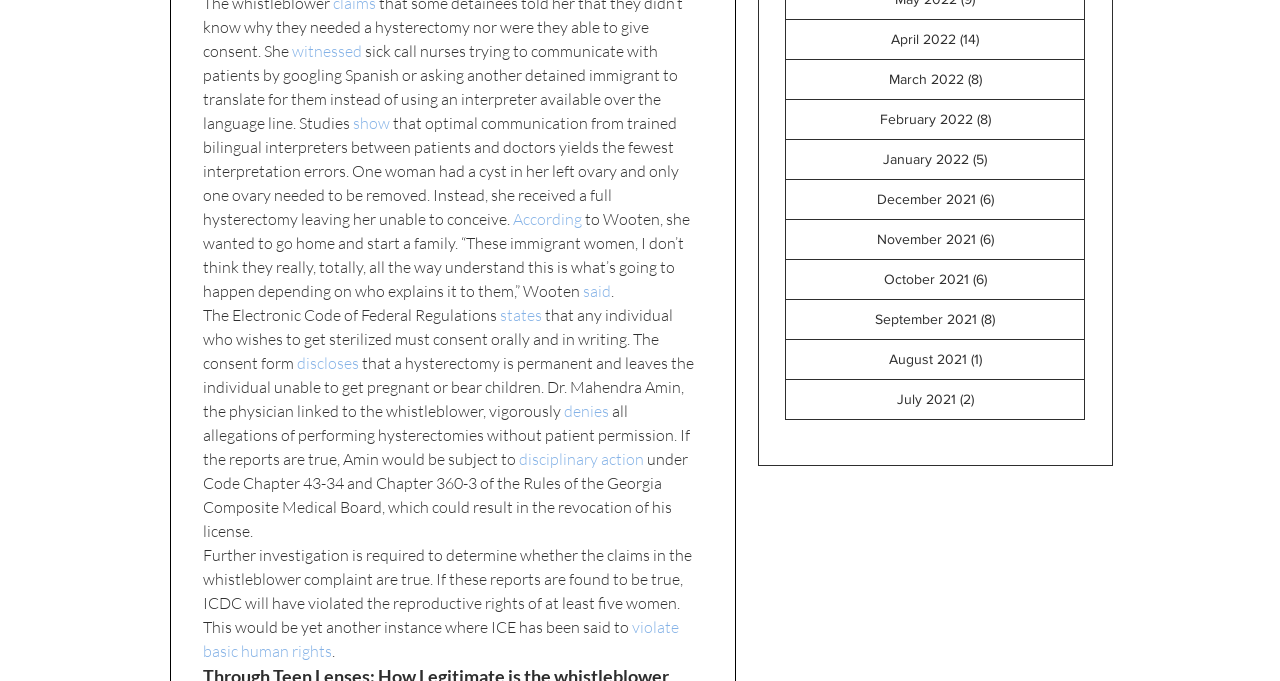Provide the bounding box coordinates of the section that needs to be clicked to accomplish the following instruction: "click the link to read about disciplinary action."

[0.405, 0.659, 0.503, 0.689]